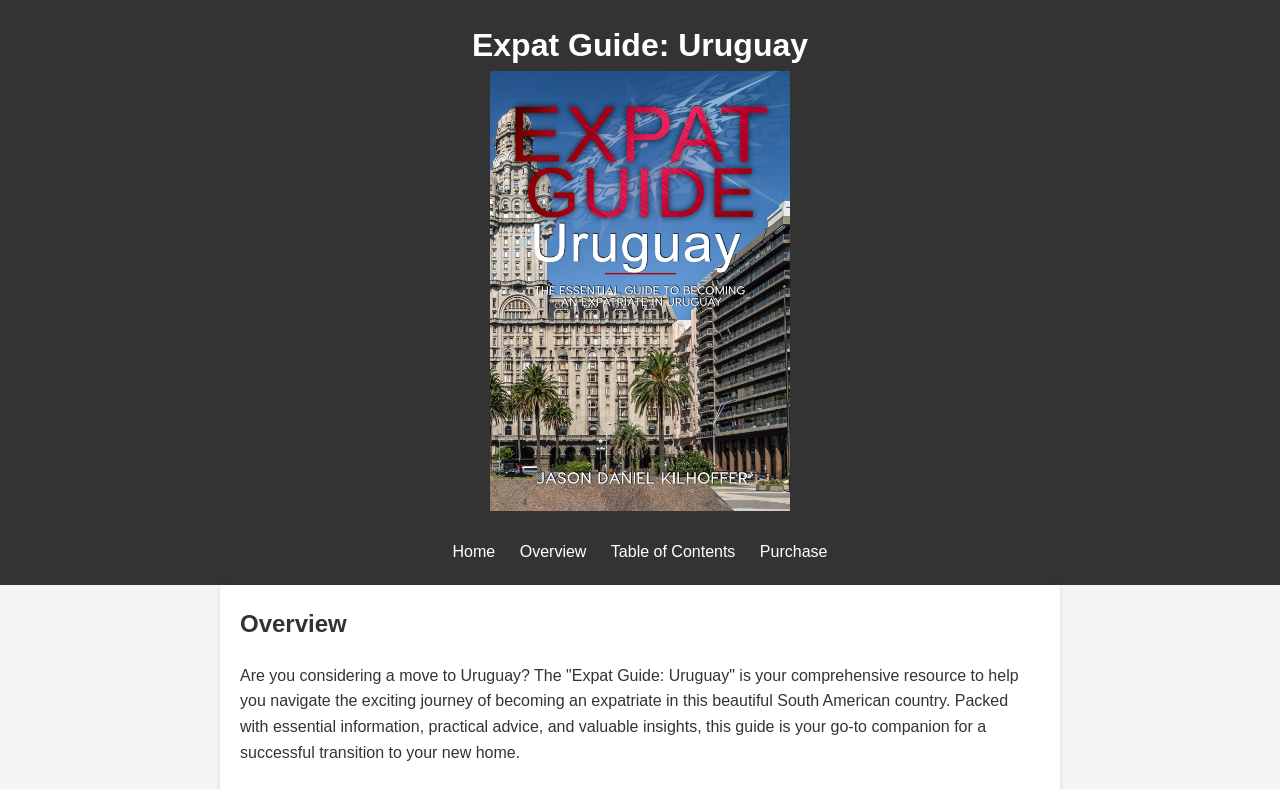Find the bounding box coordinates for the HTML element specified by: "Table of Contents".

[0.477, 0.688, 0.575, 0.71]